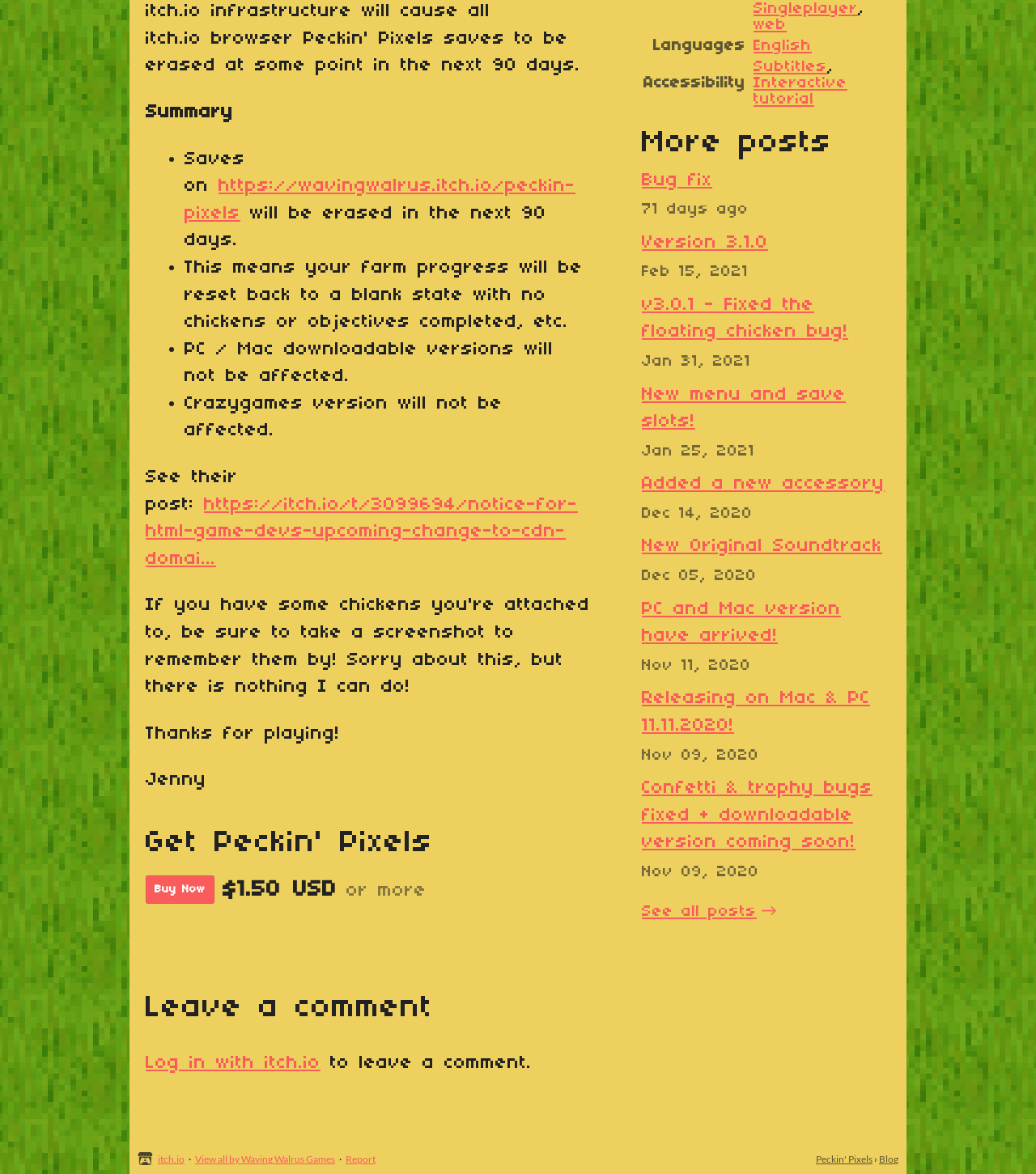Predict the bounding box of the UI element based on the description: "See all posts". The coordinates should be four float numbers between 0 and 1, formatted as [left, top, right, bottom].

[0.62, 0.77, 0.75, 0.784]